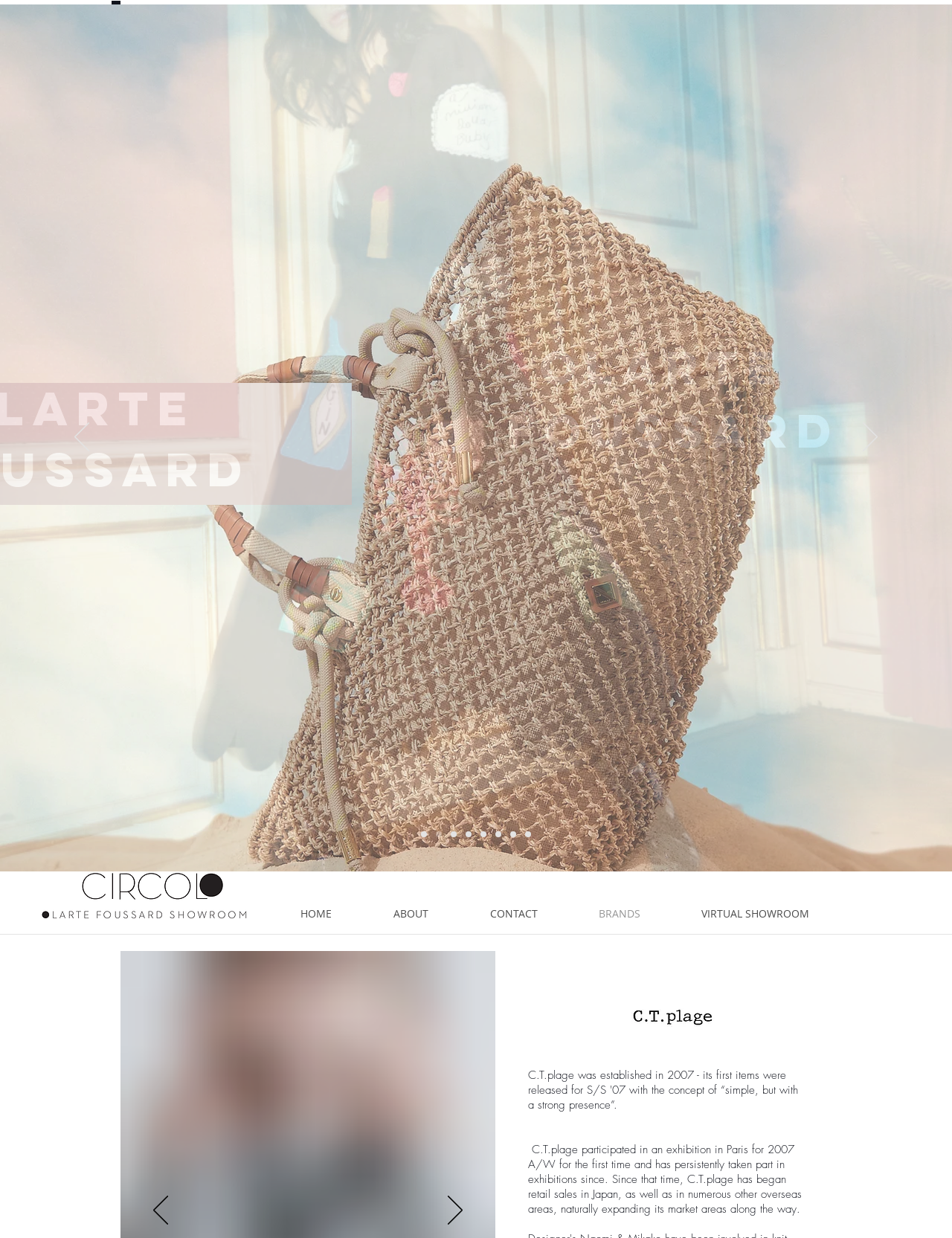Please find the bounding box coordinates of the element that needs to be clicked to perform the following instruction: "go to home page". The bounding box coordinates should be four float numbers between 0 and 1, represented as [left, top, right, bottom].

[0.283, 0.721, 0.38, 0.755]